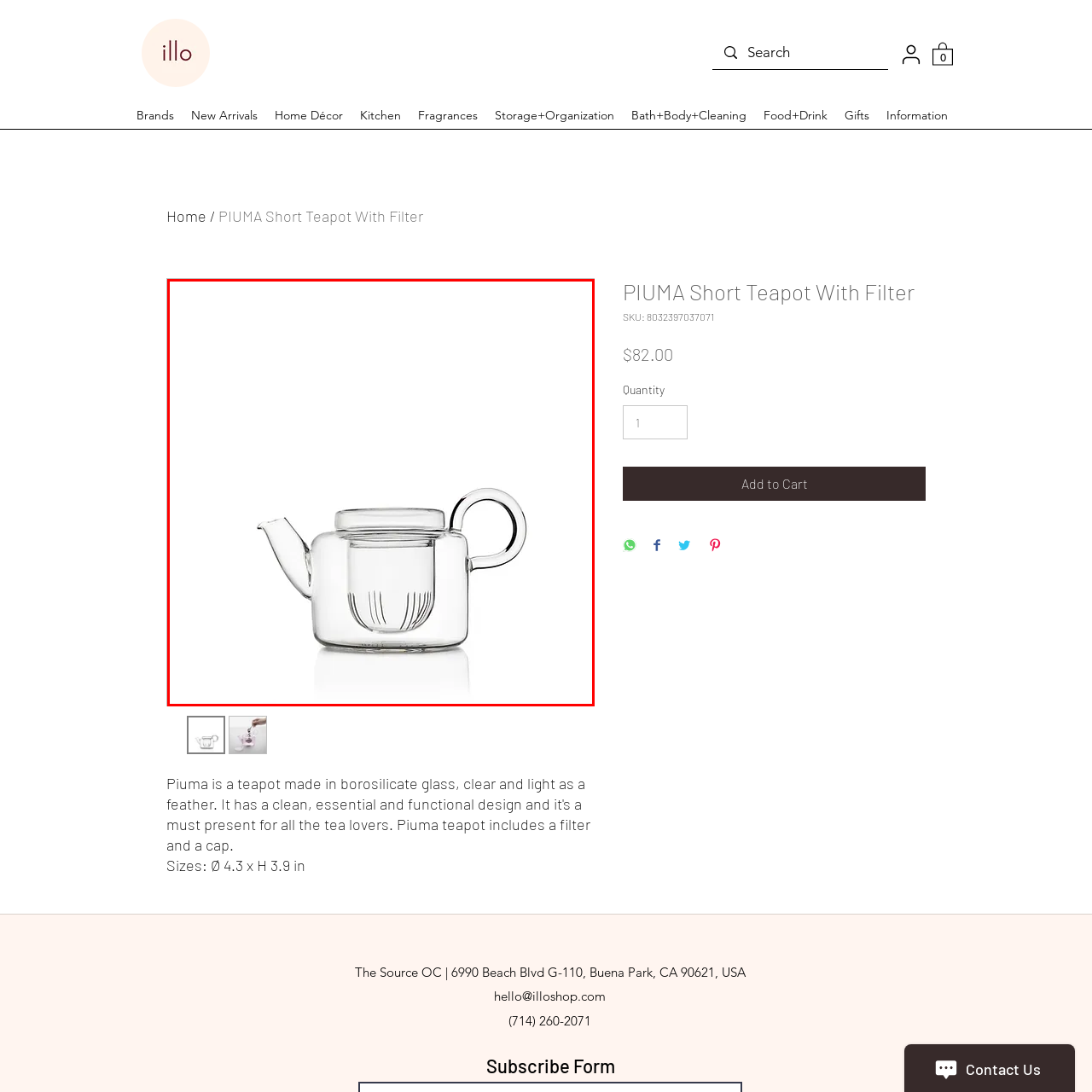Is the teapot suitable for serving tea to a group?
Analyze the content within the red bounding box and offer a detailed answer to the question.

The caption describes the teapot as 'ideal for serving tea with friends or family', suggesting that it is suitable for serving tea to a group of people.